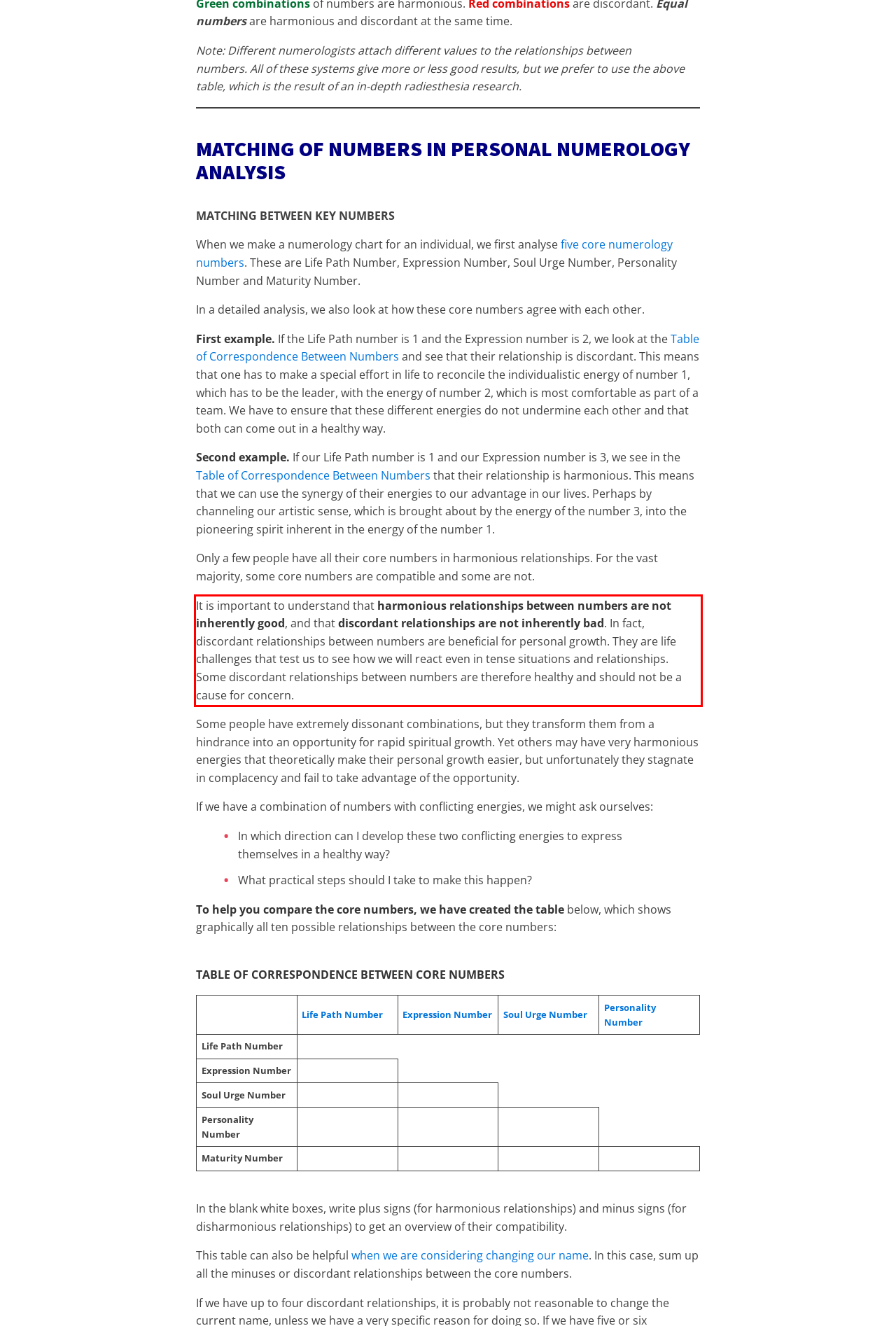Please look at the webpage screenshot and extract the text enclosed by the red bounding box.

It is important to understand that harmonious relationships between numbers are not inherently good, and that discordant relationships are not inherently bad. In fact, discordant relationships between numbers are beneficial for personal growth. They are life challenges that test us to see how we will react even in tense situations and relationships. Some discordant relationships between numbers are therefore healthy and should not be a cause for concern.